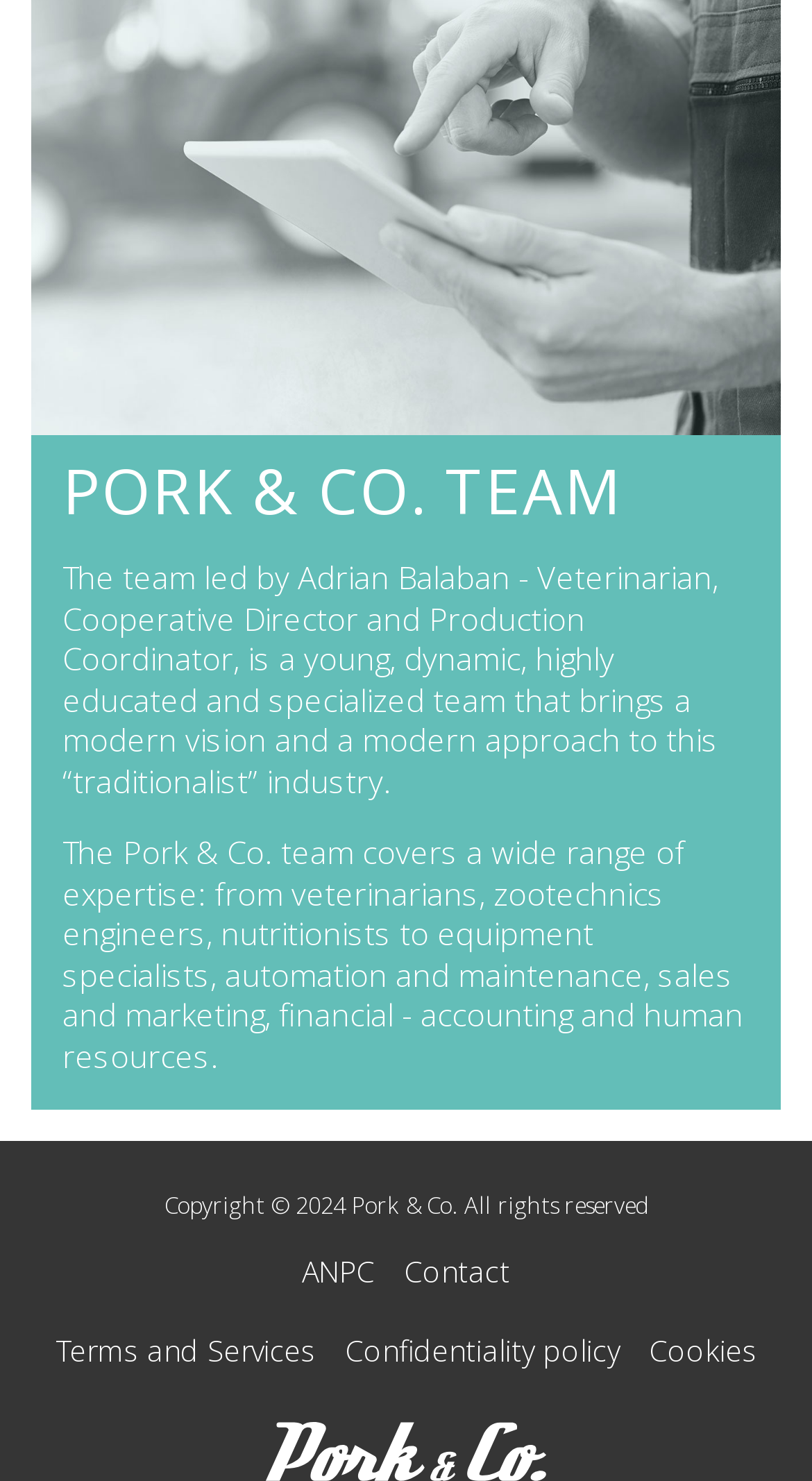Using the provided description: "ANPC", find the bounding box coordinates of the corresponding UI element. The output should be four float numbers between 0 and 1, in the format [left, top, right, bottom].

[0.372, 0.847, 0.462, 0.87]